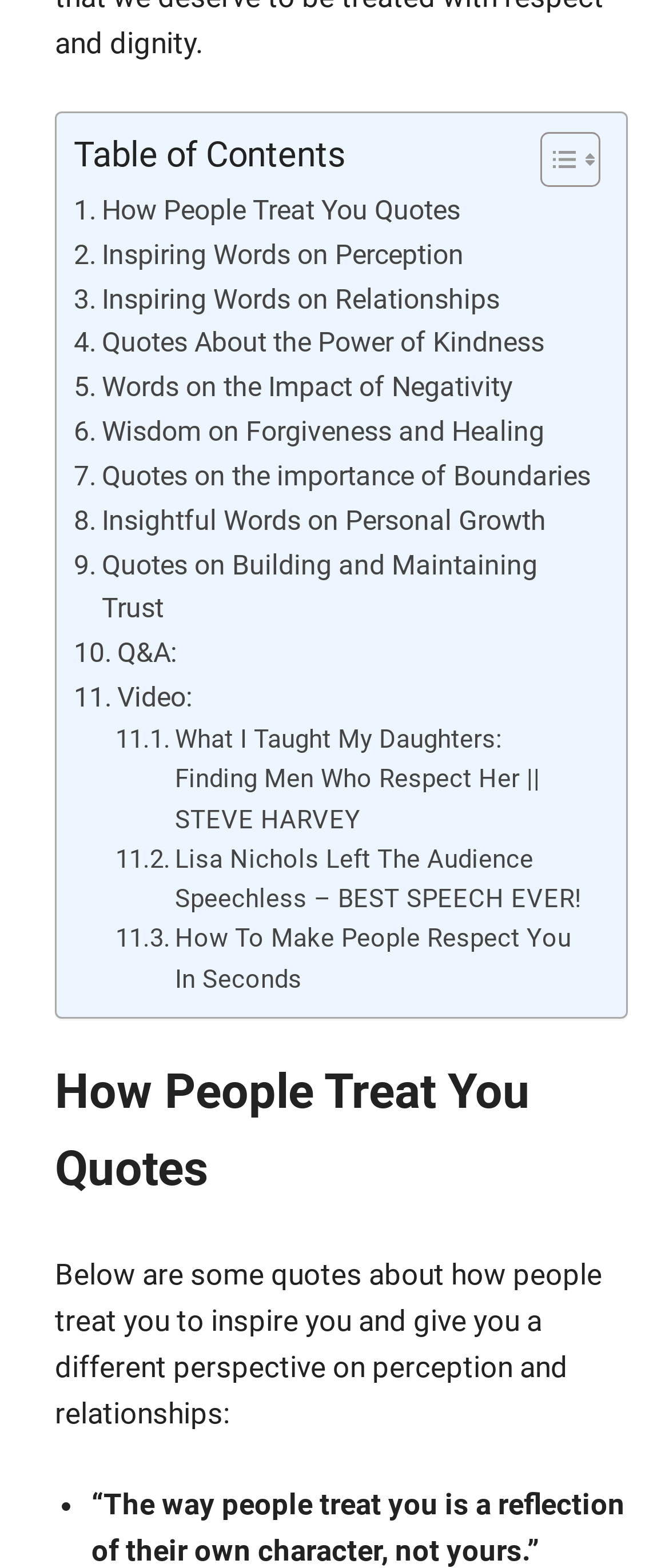Find the bounding box coordinates corresponding to the UI element with the description: "Inspiring Words on Perception". The coordinates should be formatted as [left, top, right, bottom], with values as floats between 0 and 1.

[0.11, 0.148, 0.693, 0.177]